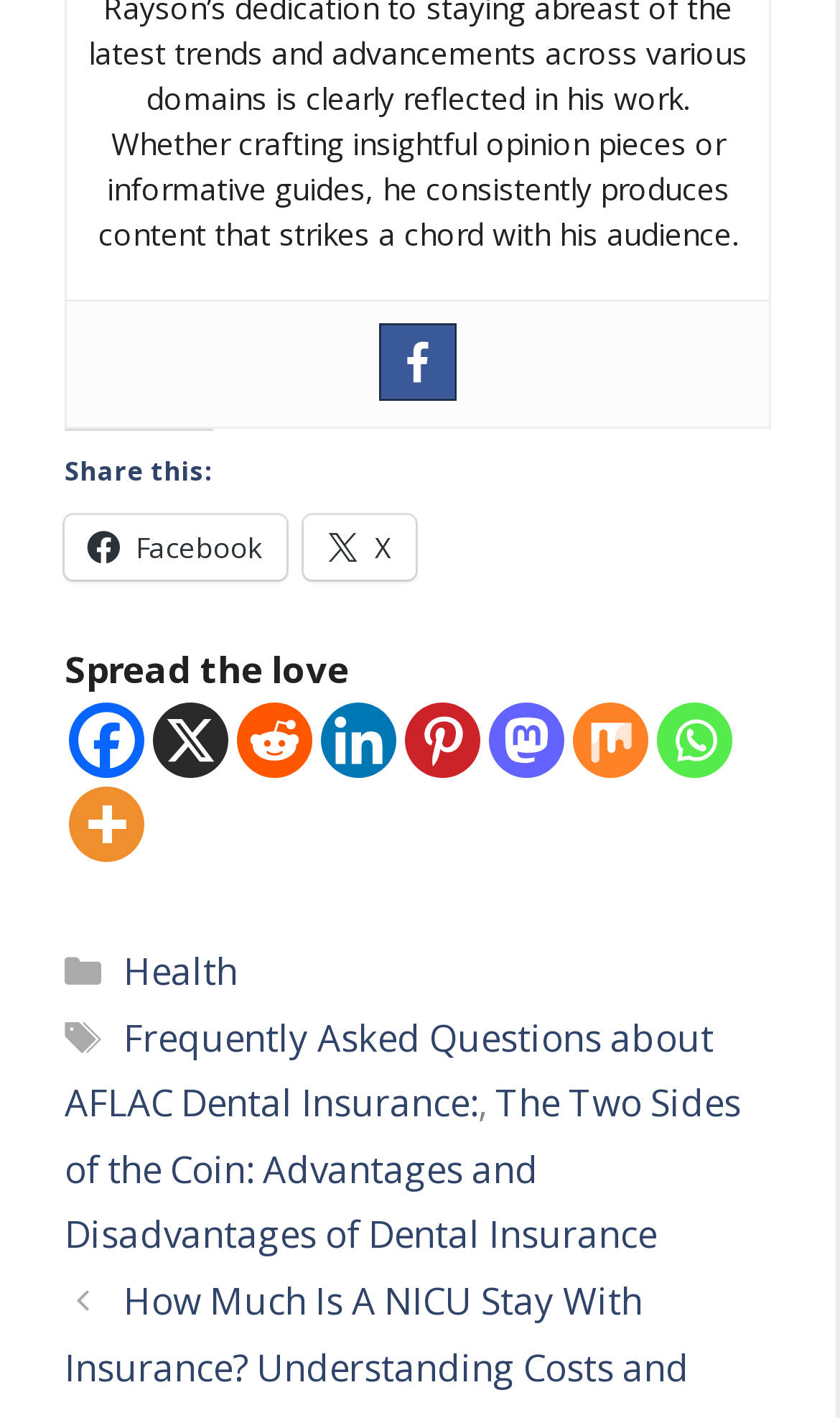What type of content is available on this webpage?
Provide an in-depth and detailed answer to the question.

The webpage contains links to articles with descriptive titles, such as 'Frequently Asked Questions about AFLAC Dental Insurance:' and 'The Two Sides of the Coin: Advantages and Disadvantages of Dental Insurance', indicating that the type of content available on this webpage is articles.